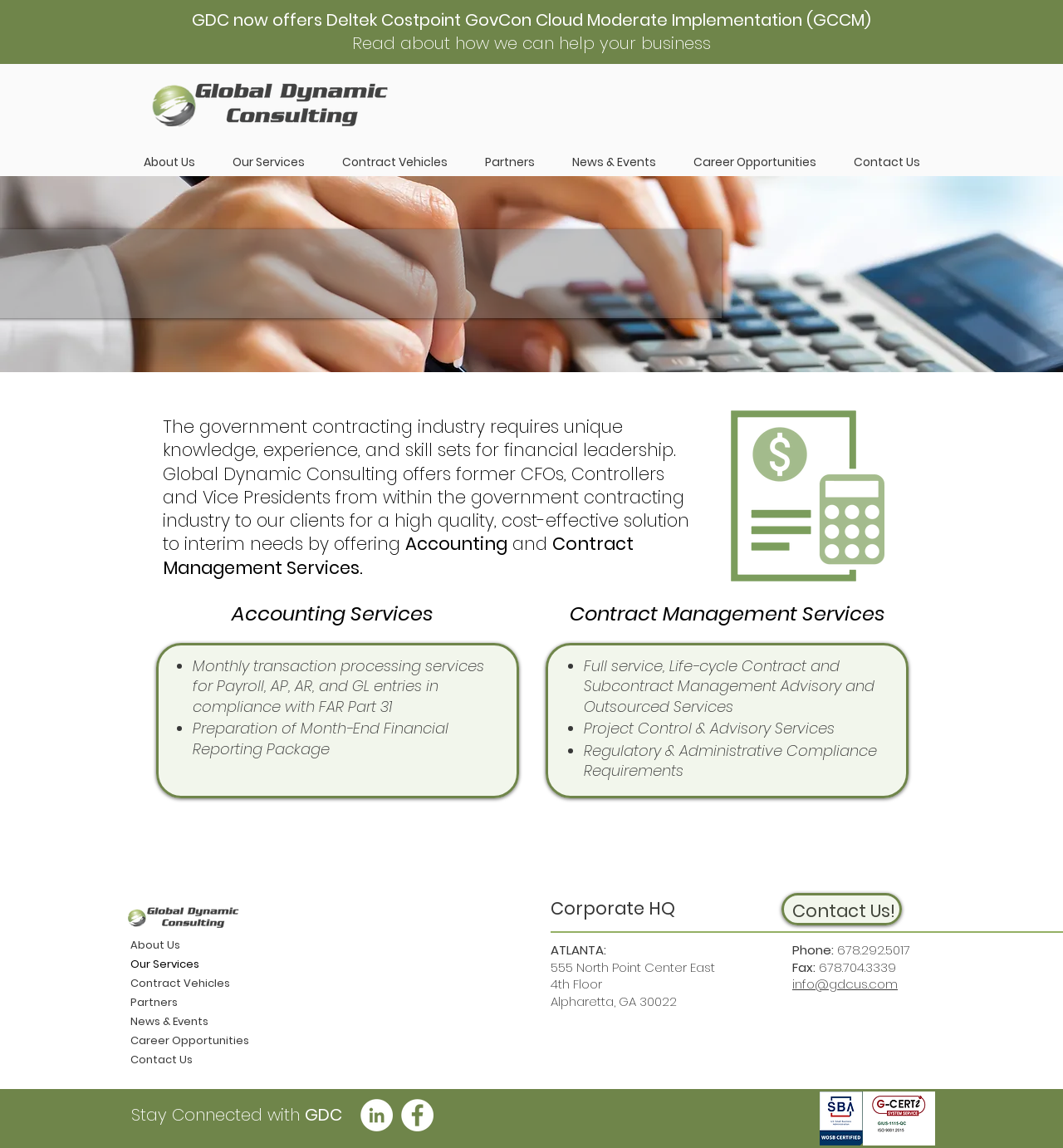From the webpage screenshot, predict the bounding box of the UI element that matches this description: "News & Events".

[0.52, 0.13, 0.634, 0.152]